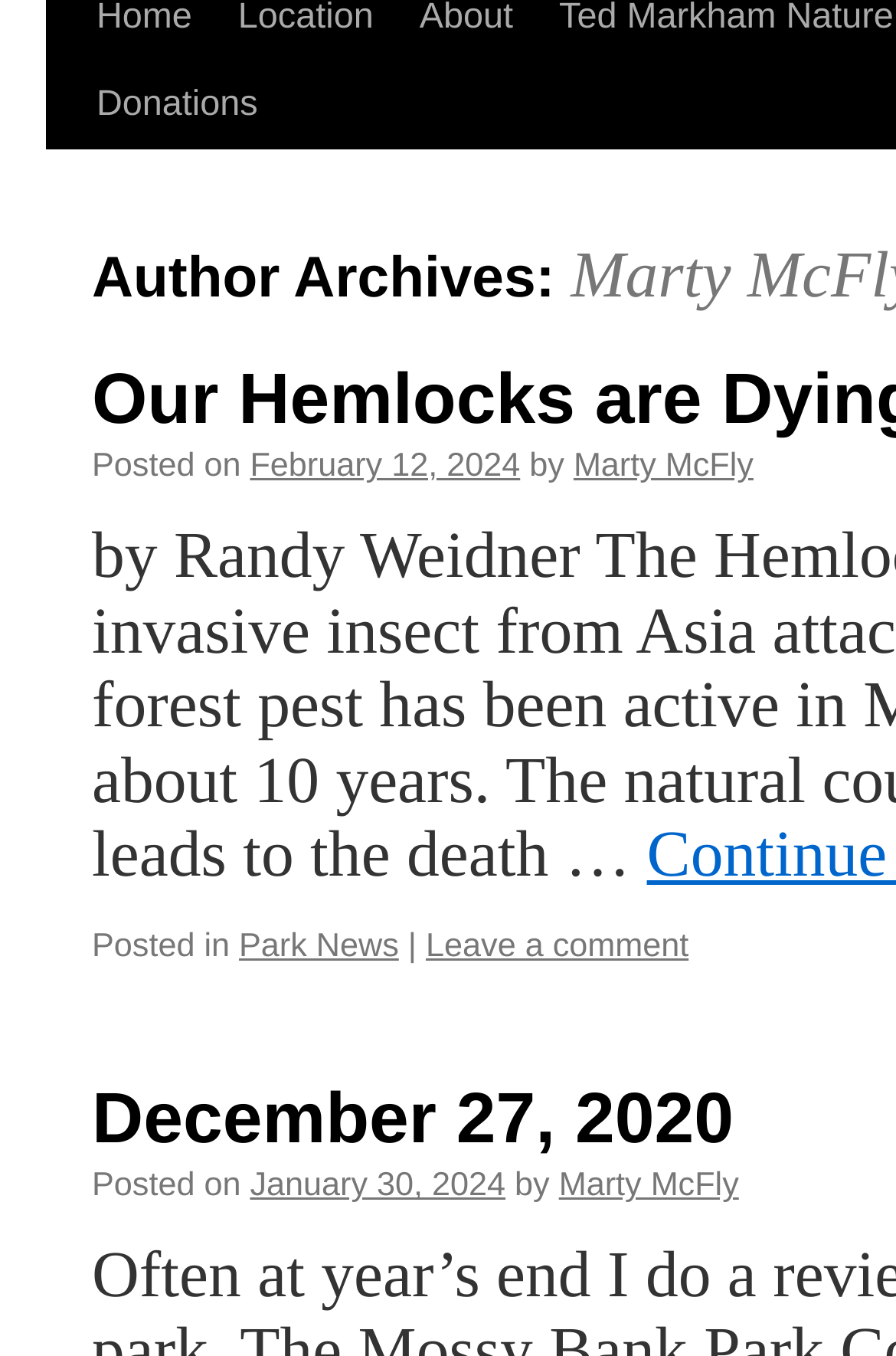Calculate the bounding box coordinates of the UI element given the description: "January 30, 2024".

[0.279, 0.862, 0.564, 0.889]